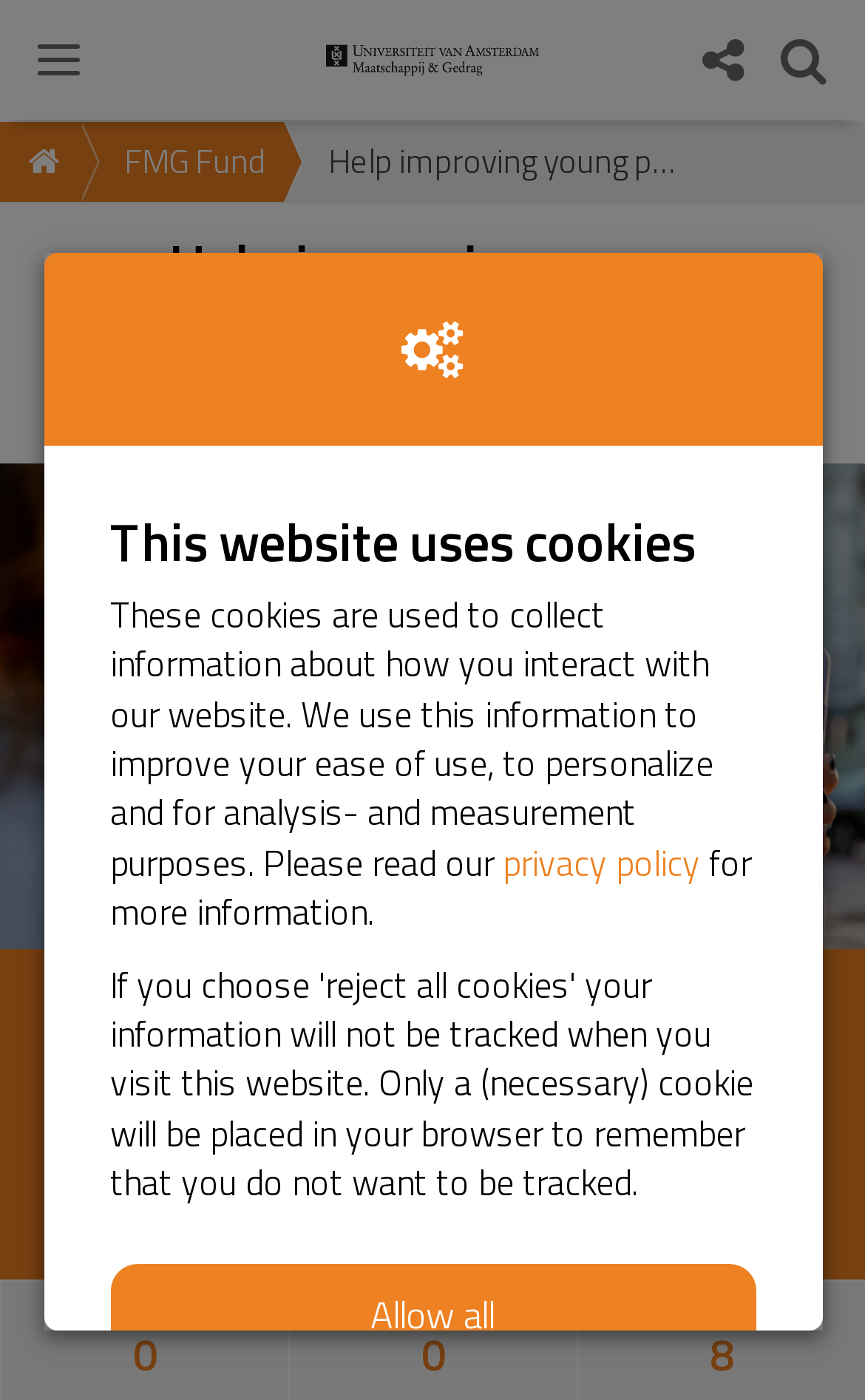Please determine the main heading text of this webpage.

Help improving young people's mental resilience